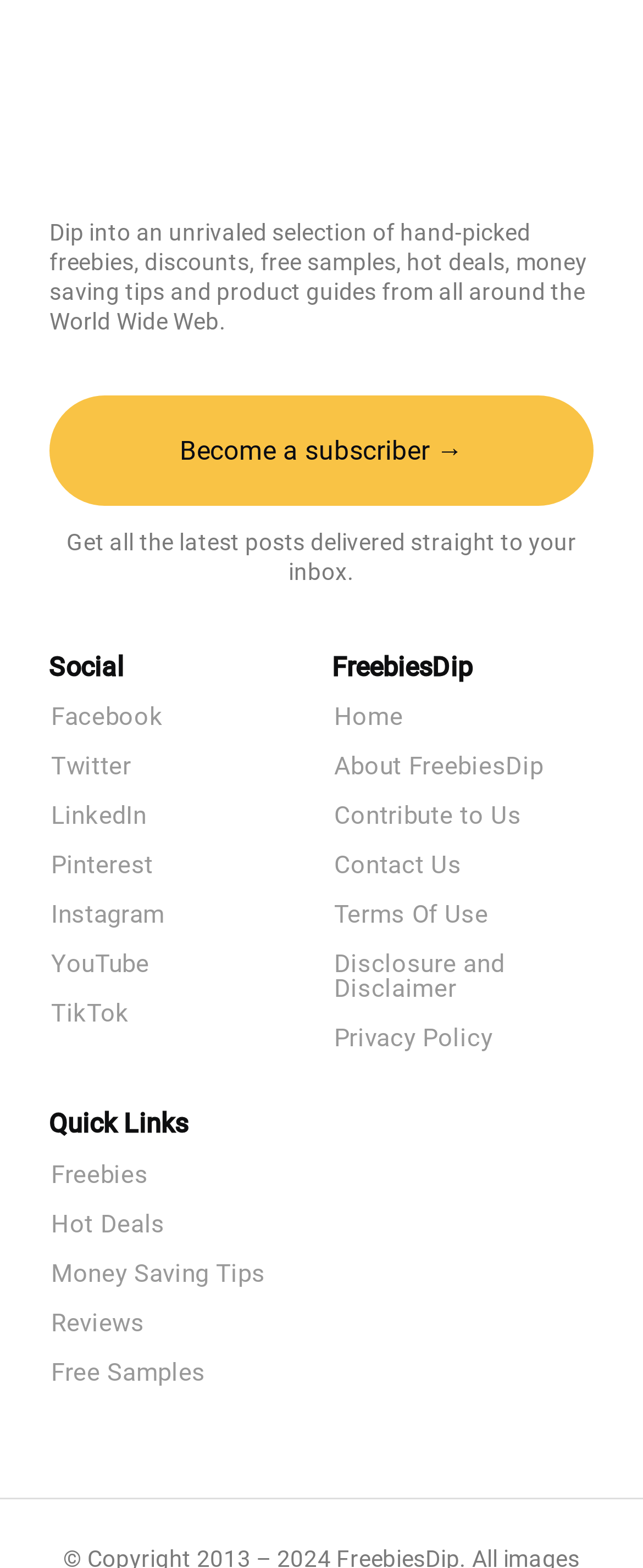Answer the following query with a single word or phrase:
What is the name of the website?

FreebiesDip